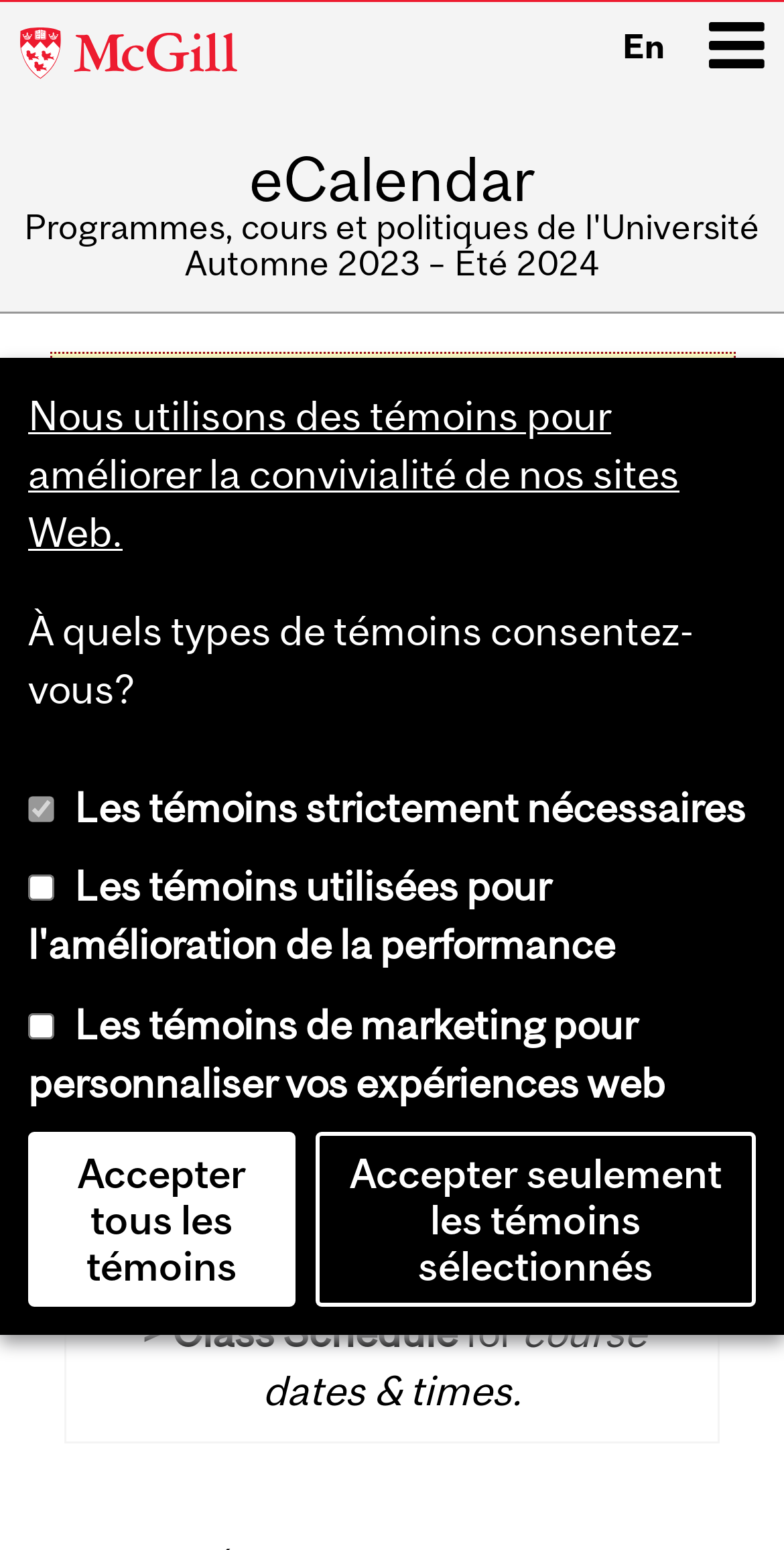What is the name of the university?
Look at the image and respond with a one-word or short-phrase answer.

McGill University